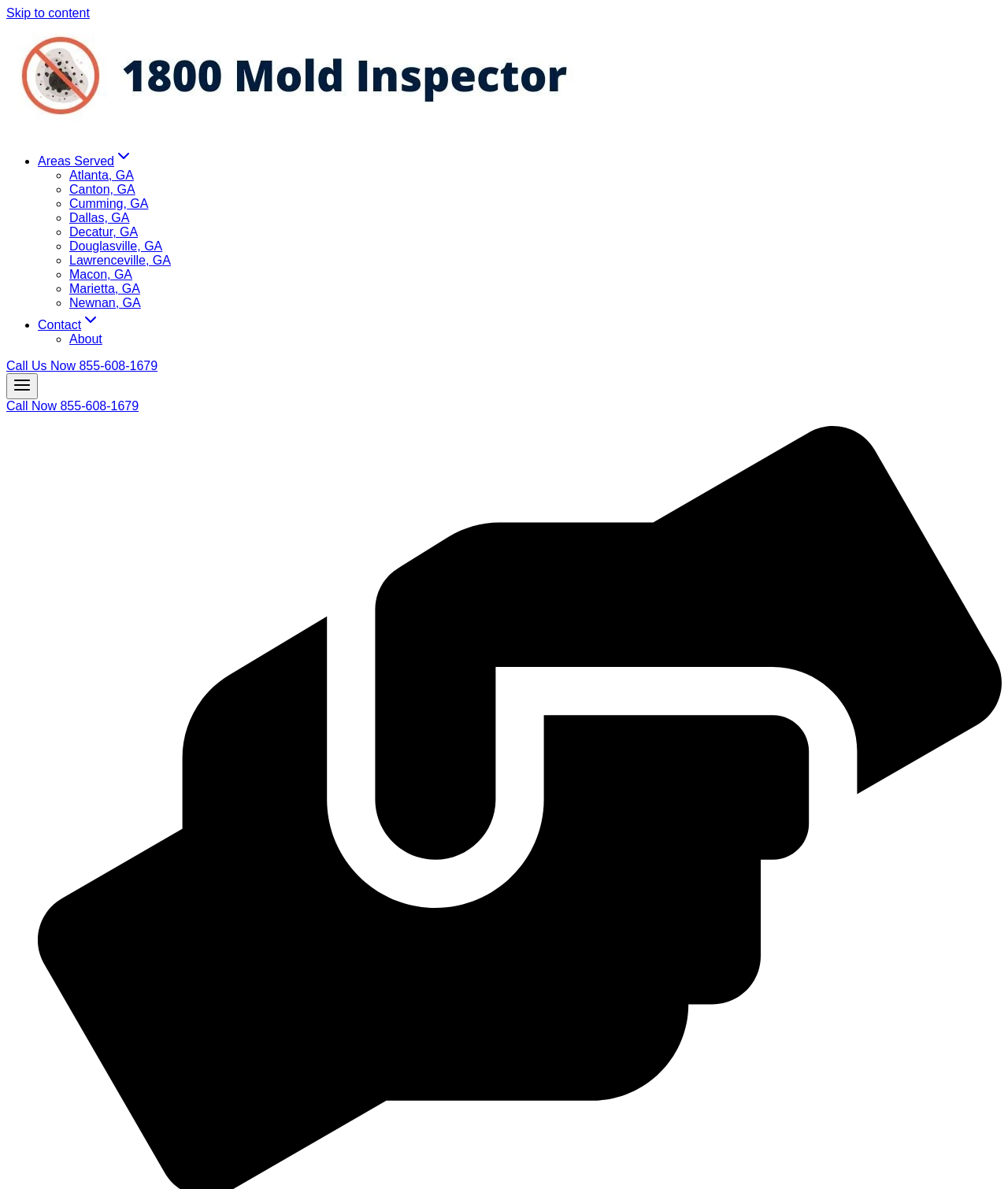Locate the bounding box coordinates of the area where you should click to accomplish the instruction: "Visit the Areas Served page".

[0.038, 0.13, 0.132, 0.141]